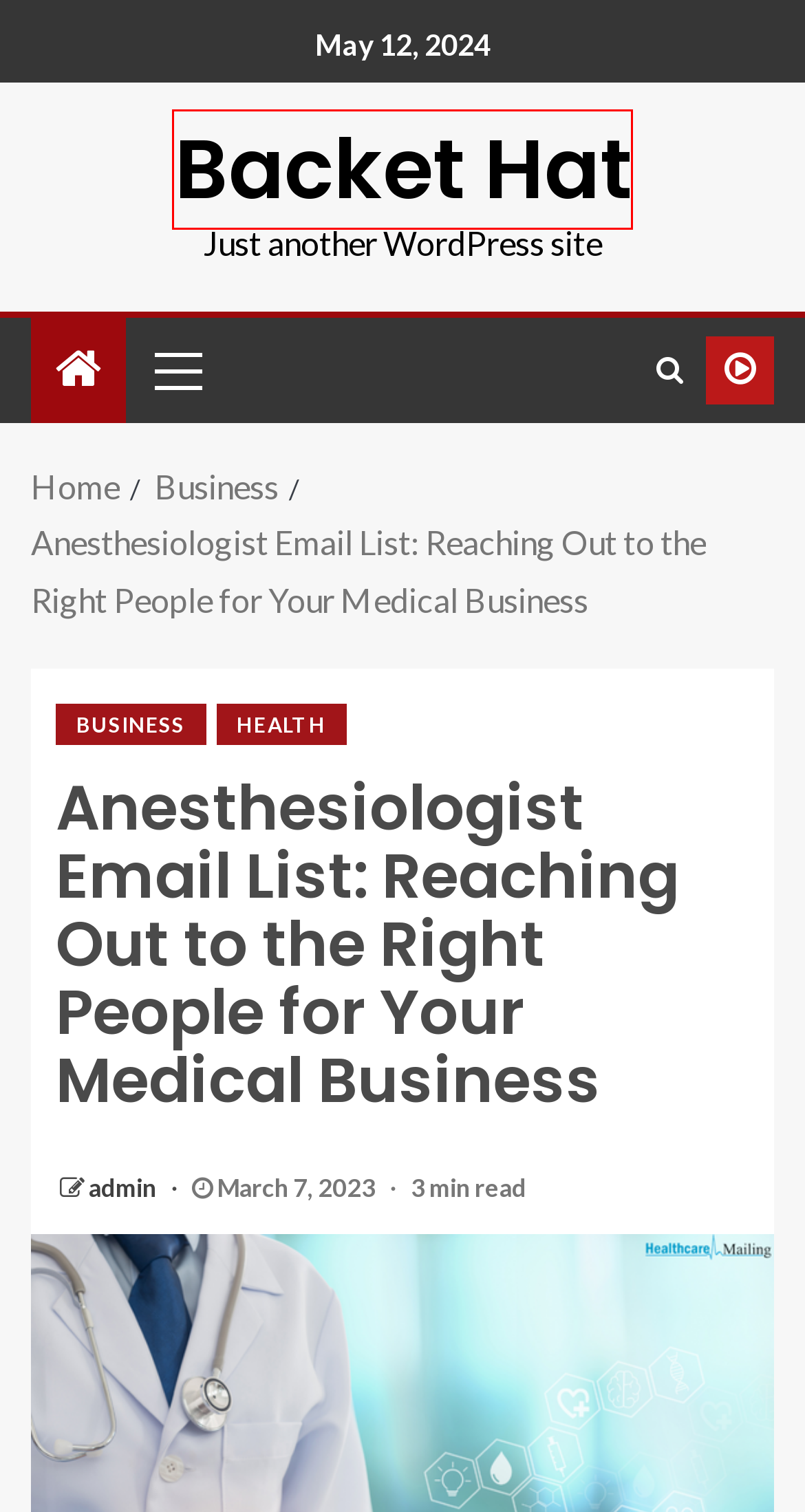Given a screenshot of a webpage with a red bounding box around an element, choose the most appropriate webpage description for the new page displayed after clicking the element within the bounding box. Here are the candidates:
A. Taste of Texas: Sampling the Best Vodkas from the Lone Star State - Backet Hat
B. July 2023 - Backet Hat
C. admin, Author at Backet Hat
D. April 2024 - Backet Hat
E. Health Archives - Backet Hat
F. pet anesthesia providers marketing lists Archives - Backet Hat
G. Business Archives - Backet Hat
H. Backet Hat - Just another WordPress site

H